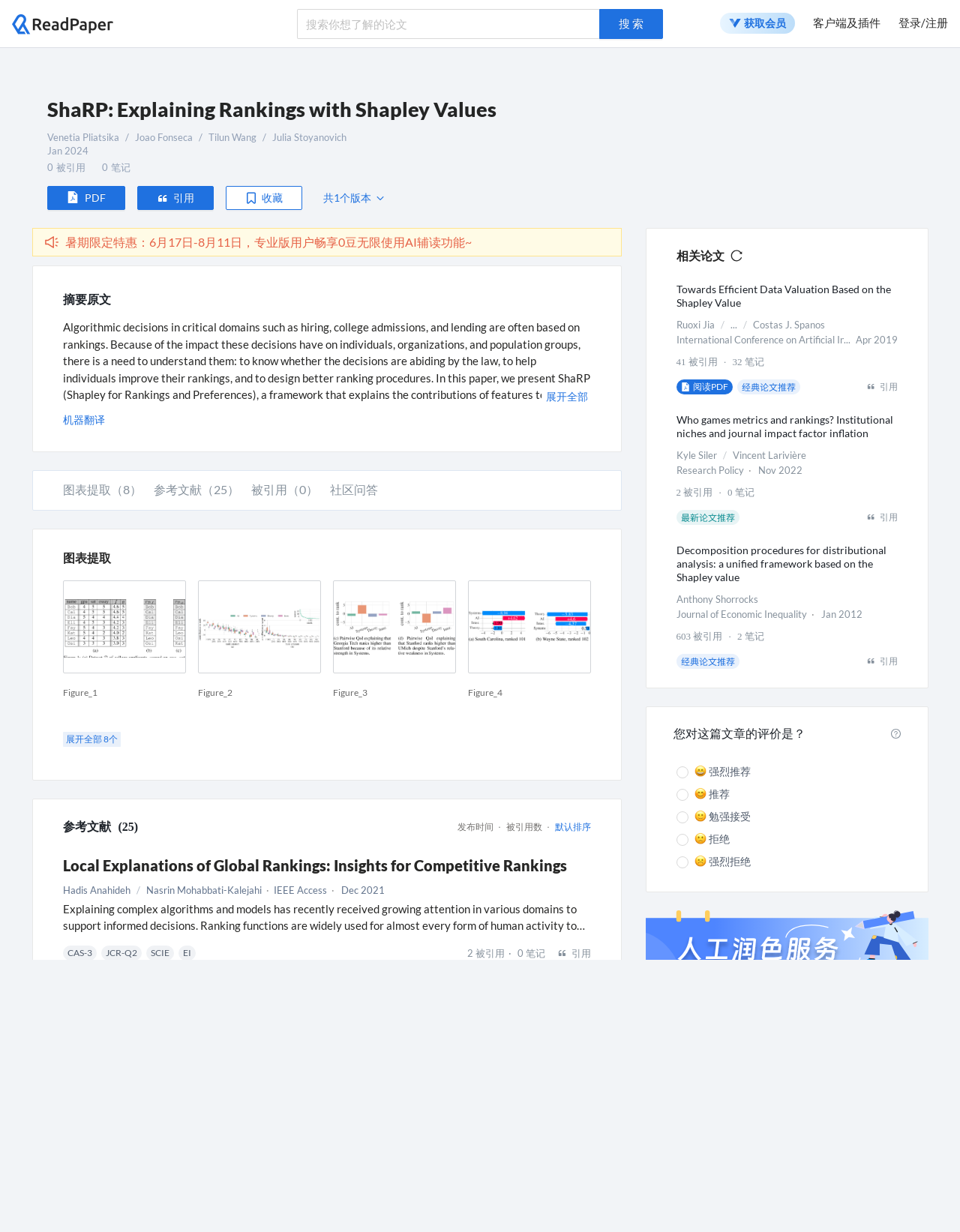Provide a thorough description of the webpage's content and layout.

This webpage appears to be a paper reading platform and academic discussion community, specifically focused on the paper "ShaRP: Explaining Rankings with Shapley Values". The page is divided into several sections.

At the top, there is a header section with a search bar, allowing users to search for papers they are interested in. There are also links to client and plugin downloads, as well as a login/register button.

Below the header, there is a main section that displays the paper's title, authors, and publication date. There are also buttons to view the paper's PDF, cite it, and add it to a collection.

The main content of the page is a summary of the paper, which discusses the use of Shapley values to explain rankings in algorithmic decision-making. The text is divided into sections, with headings and subheadings that outline the paper's main points.

To the right of the main content, there are several links to related papers, including "Local Explanations of Global Rankings: Insights for Competitive Rankings" and "Computer Science Rankings". There are also links to view the paper's references, citations, and community discussions.

At the bottom of the page, there are several headings that categorize related papers, including "GOTO rankings considered helpful", "Learning to Rank with Nonsmooth Cost Functions", and "Towards Efficient Data Valuation Based on the Shapley Value". Each of these sections contains links to relevant papers and their summaries.

Throughout the page, there are various icons and buttons that allow users to interact with the content, such as viewing PDFs, citing papers, and adding notes.